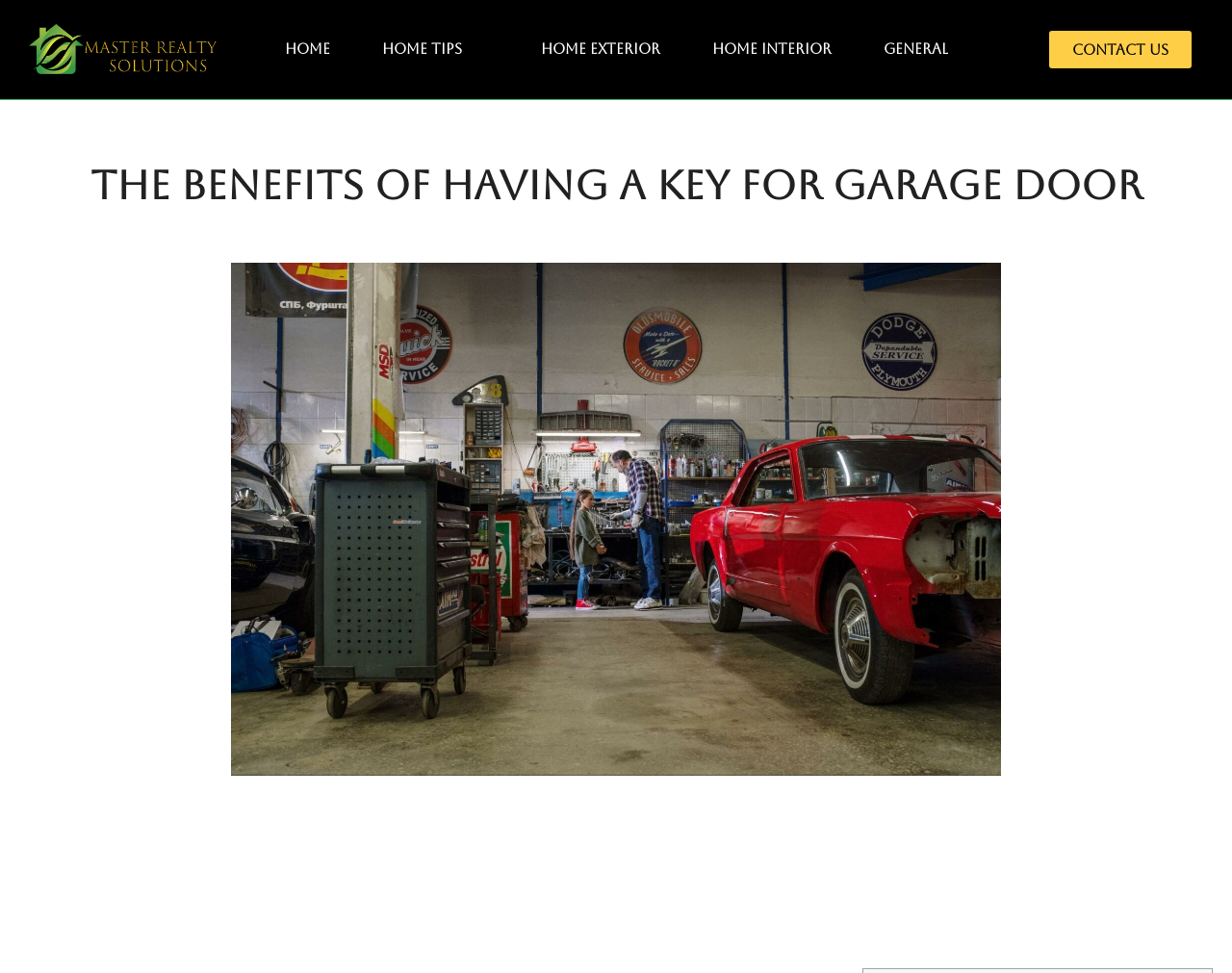What is the topic of the main image on the page?
Using the information from the image, provide a comprehensive answer to the question.

I looked at the image description and found that it is related to a 'key for garage door', which is likely the main topic of the webpage.